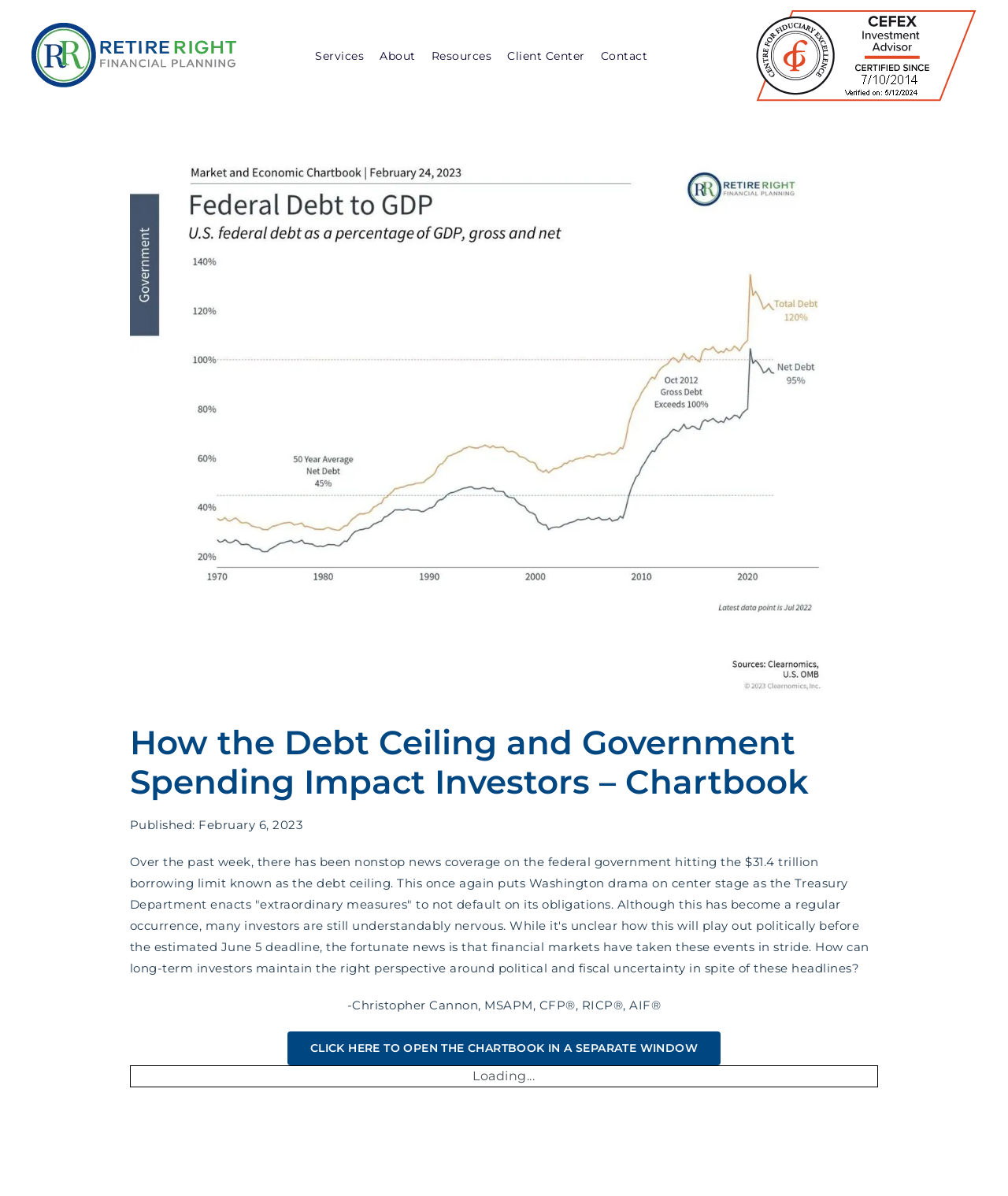Determine the bounding box coordinates for the UI element described. Format the coordinates as (top-left x, top-left y, bottom-right x, bottom-right y) and ensure all values are between 0 and 1. Element description: Resources

[0.428, 0.028, 0.503, 0.065]